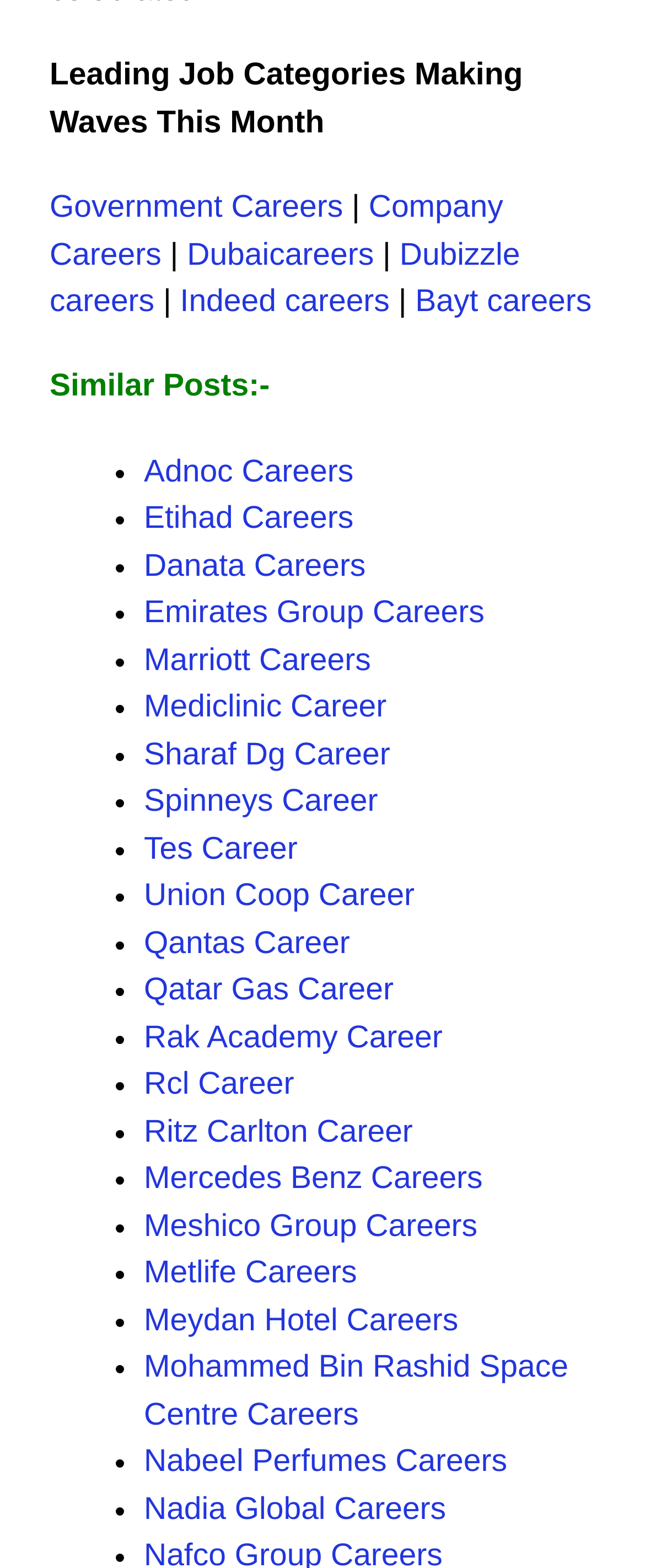Given the element description Nabeel Perfumes Careers, predict the bounding box coordinates for the UI element in the webpage screenshot. The format should be (top-left x, top-left y, bottom-right x, bottom-right y), and the values should be between 0 and 1.

[0.223, 0.921, 0.786, 0.943]